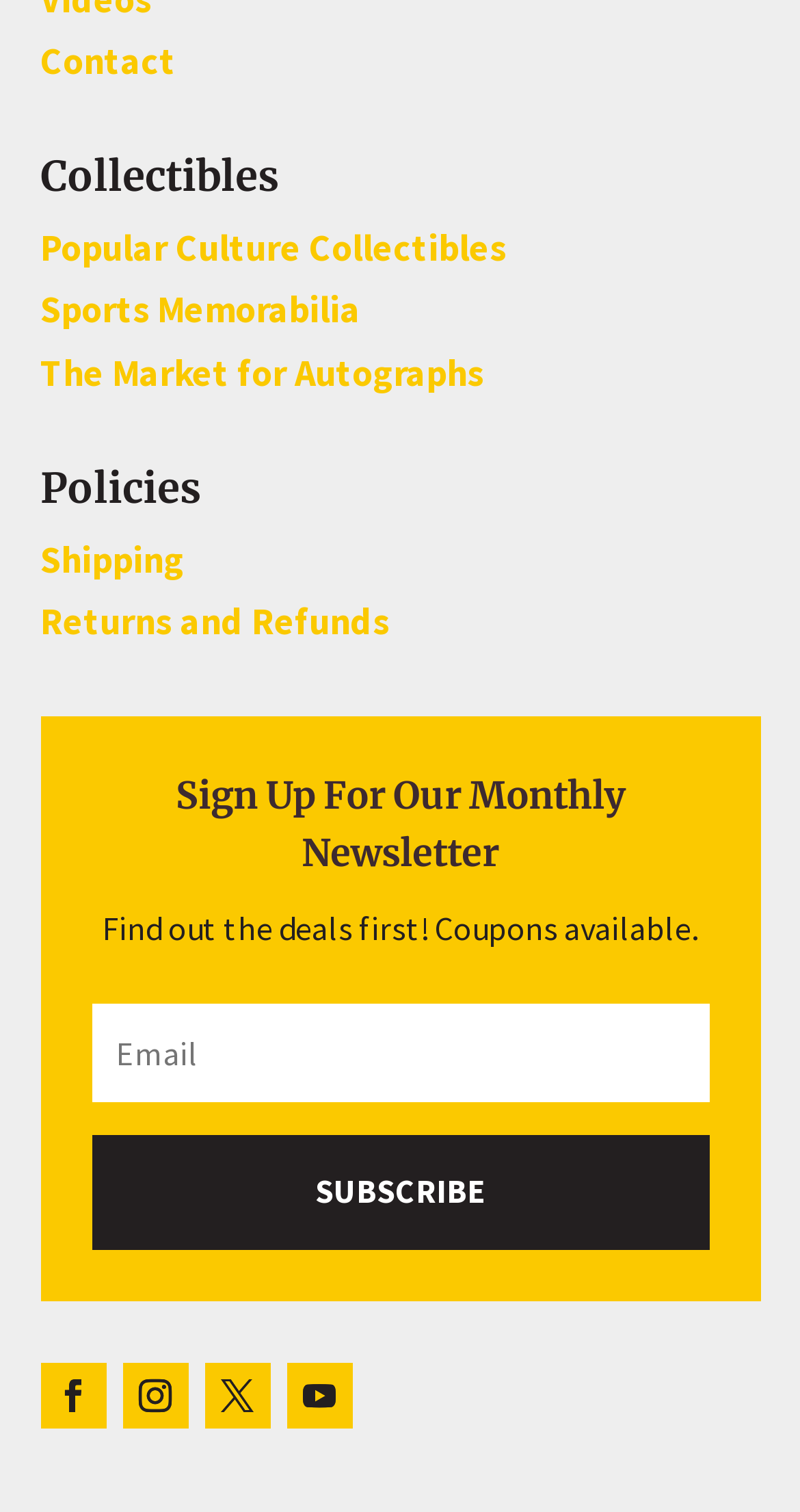Please respond in a single word or phrase: 
What is the purpose of the 'Shipping' link?

View shipping policy